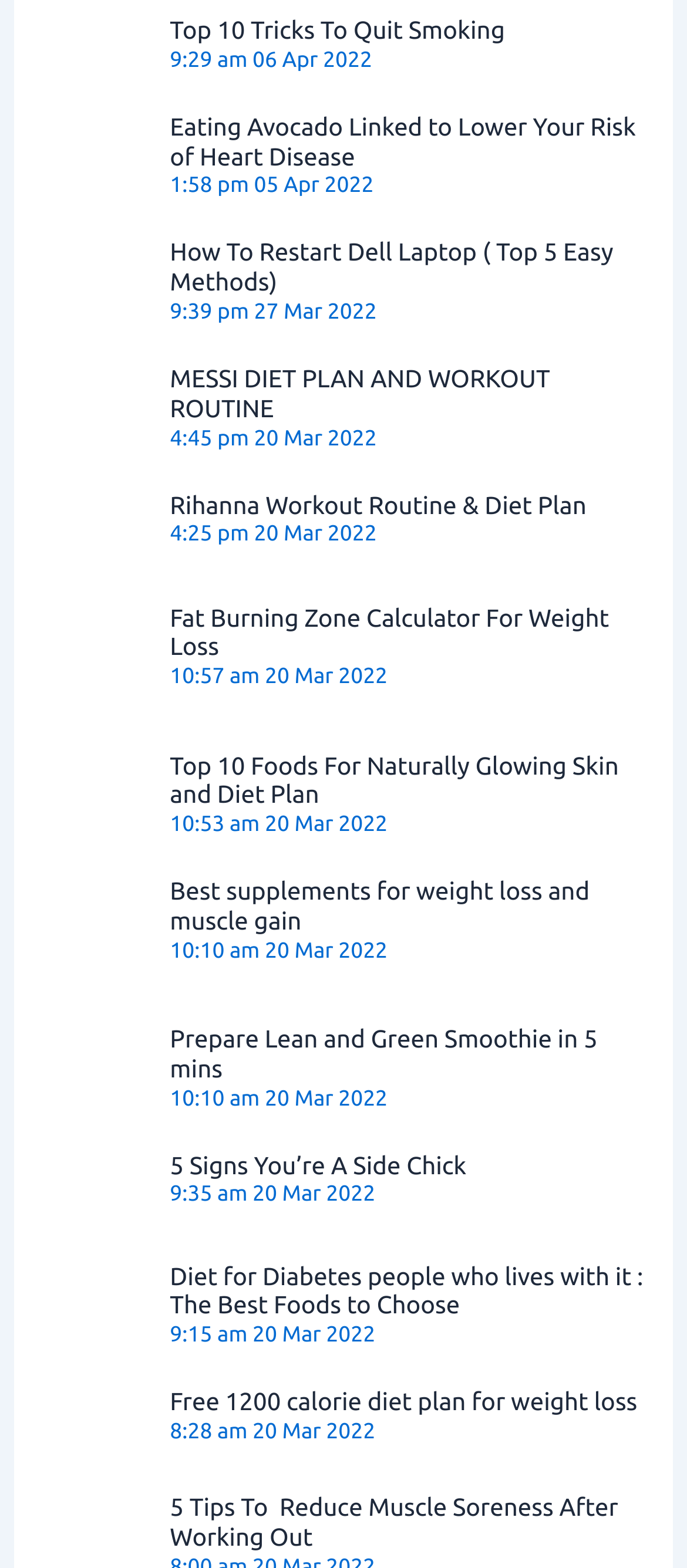Using the element description: "alt="Rihanna Workout Routine"", determine the bounding box coordinates. The coordinates should be in the format [left, top, right, bottom], with values between 0 and 1.

[0.058, 0.326, 0.222, 0.345]